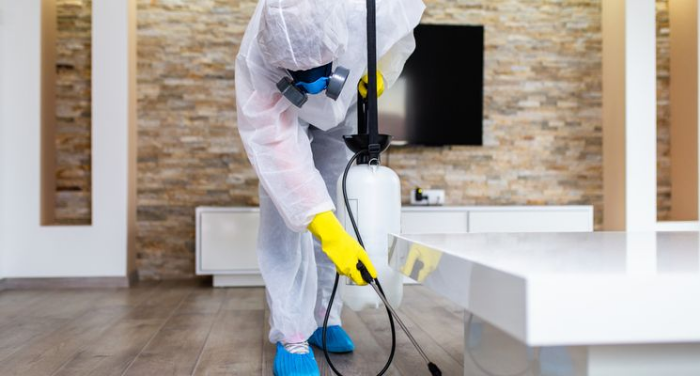What is visible in the background?
Please provide a detailed and thorough answer to the question.

A sleek, minimalistic living room with a stone accent wall and a large television is visible in the background, emphasizing the importance of maintaining a pest-free home.